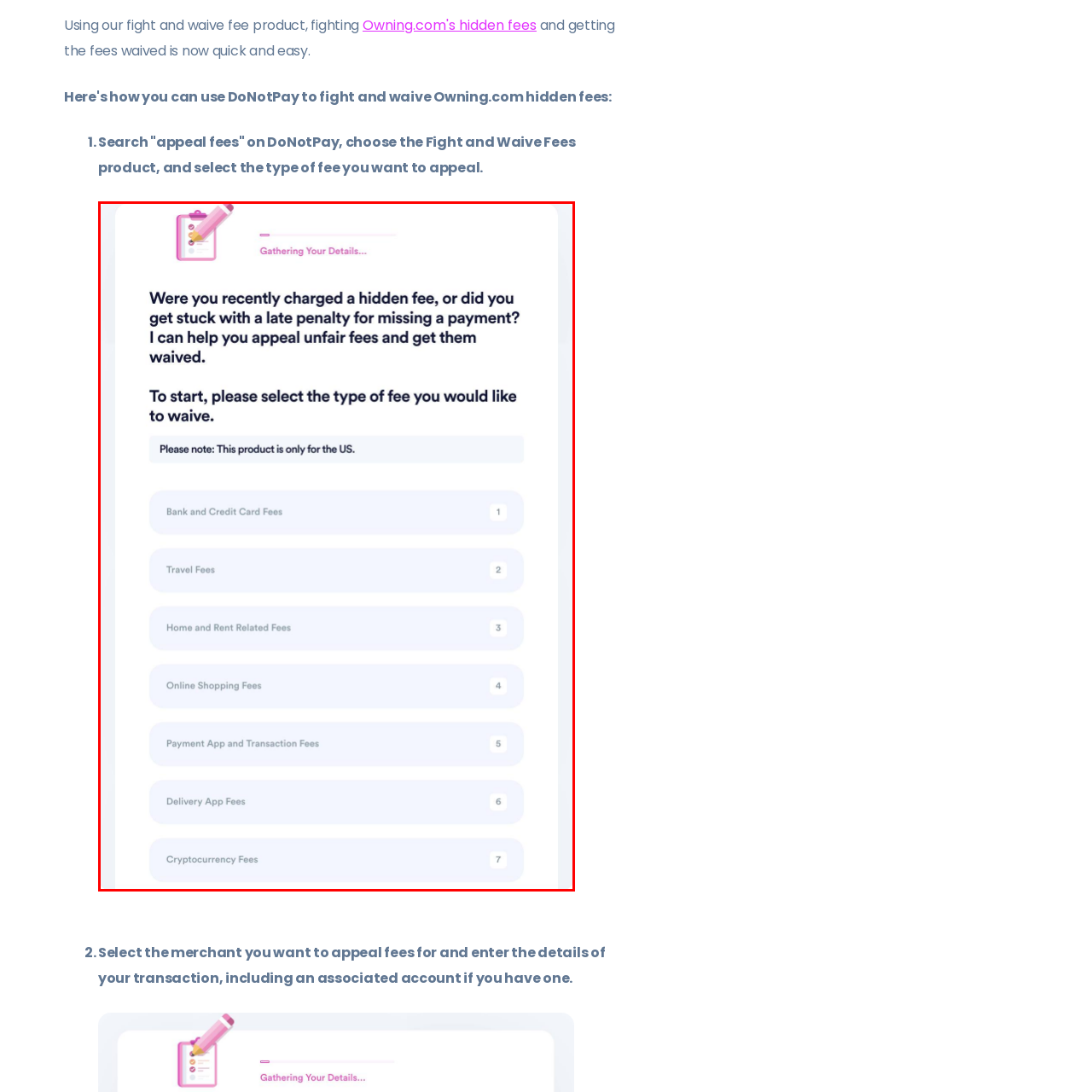Is this product available globally?
Analyze the image within the red frame and provide a concise answer using only one word or a short phrase.

No